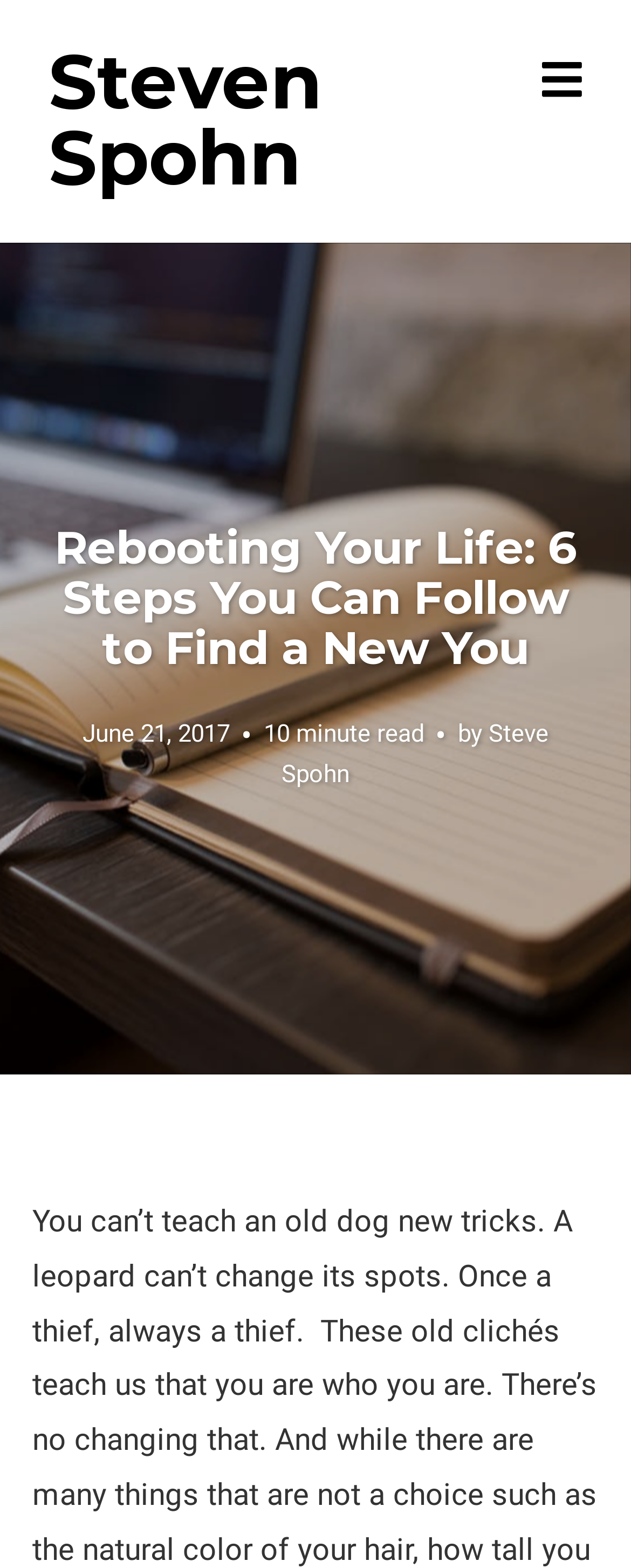How many links are in the top section?
Based on the image content, provide your answer in one word or a short phrase.

2